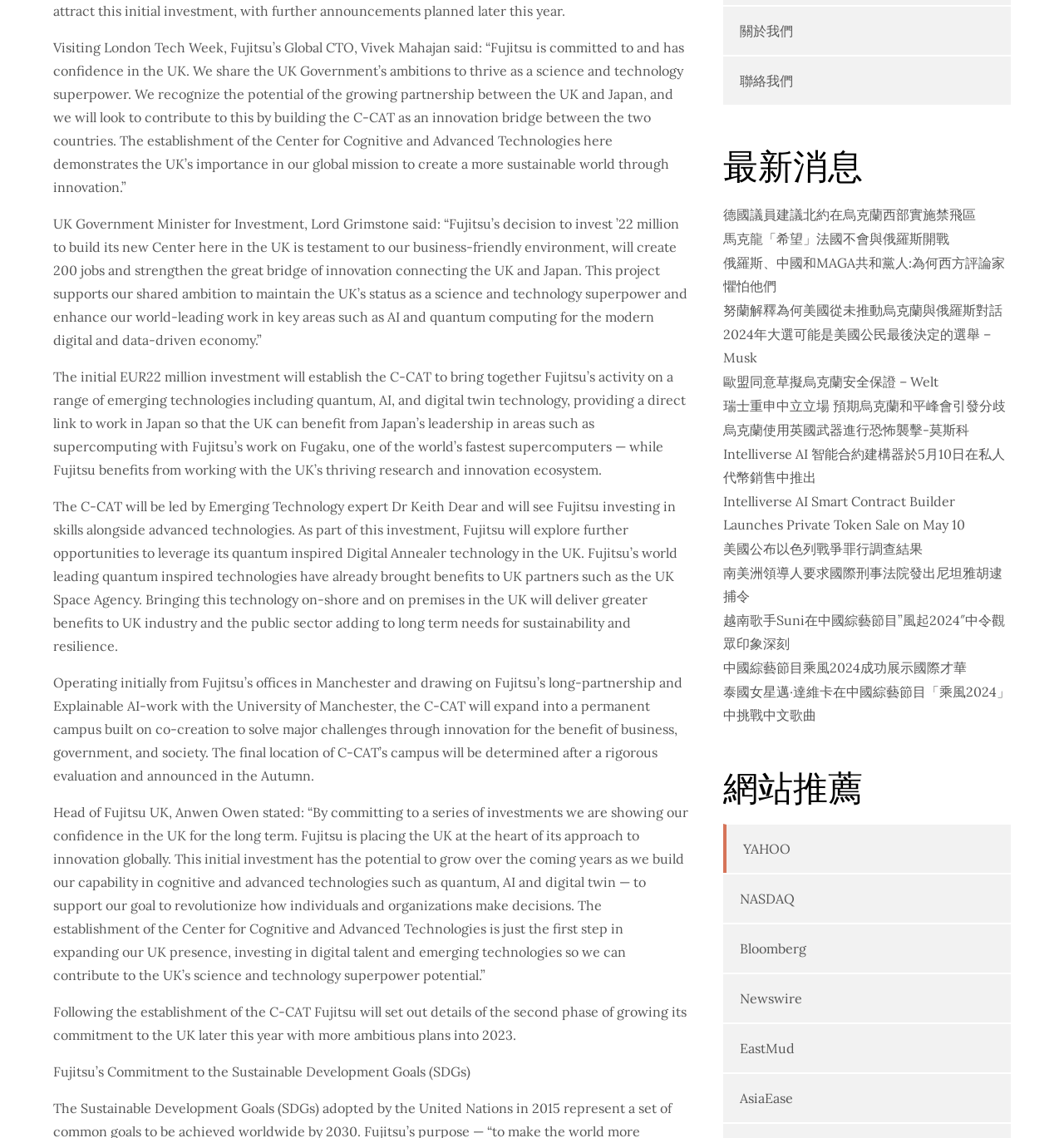Please predict the bounding box coordinates of the element's region where a click is necessary to complete the following instruction: "Check out the article about Intelliverse AI". The coordinates should be represented by four float numbers between 0 and 1, i.e., [left, top, right, bottom].

[0.68, 0.391, 0.945, 0.426]